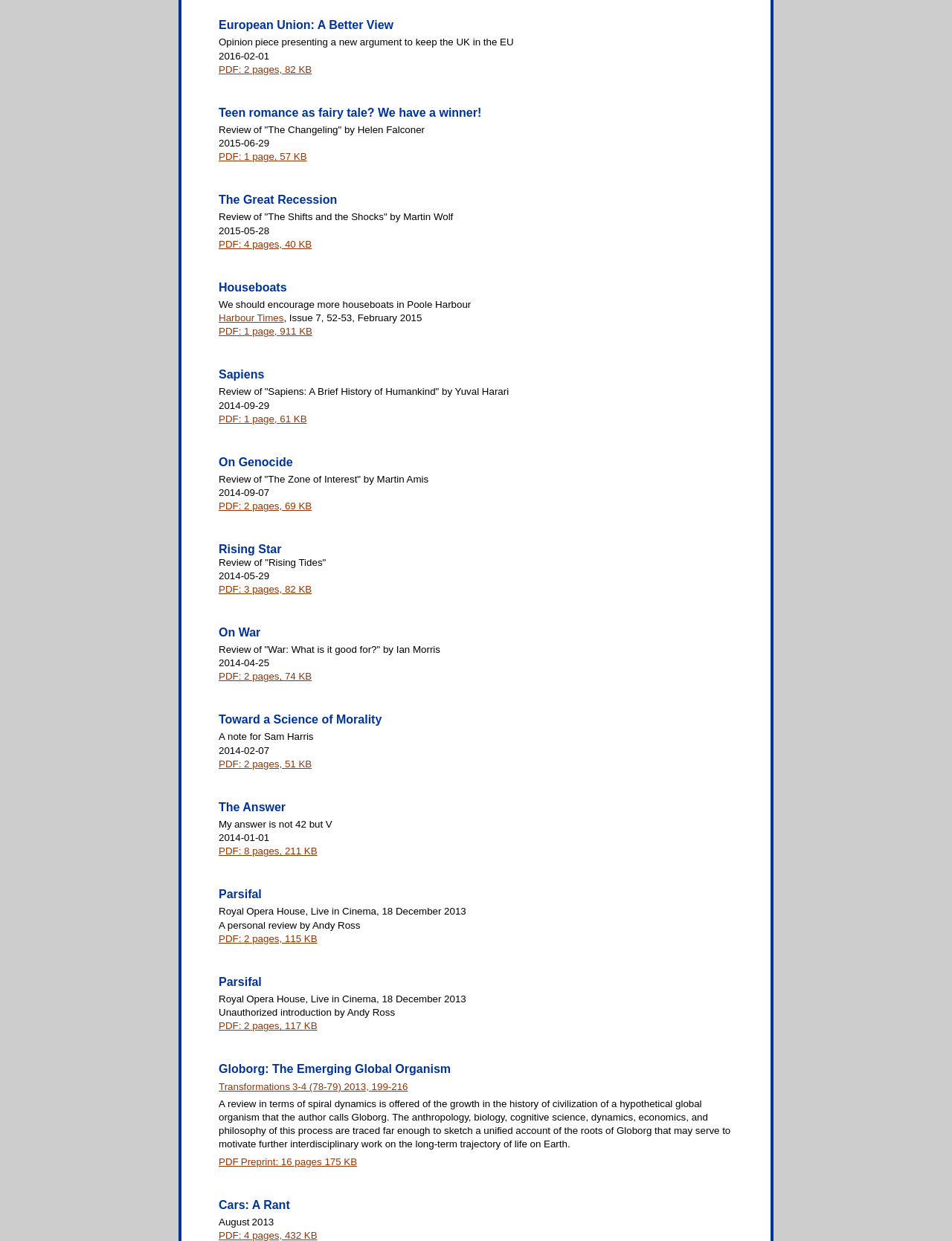Can you show the bounding box coordinates of the region to click on to complete the task described in the instruction: "Check the details of 'Houseboats' in Harbour Times"?

[0.23, 0.252, 0.298, 0.261]